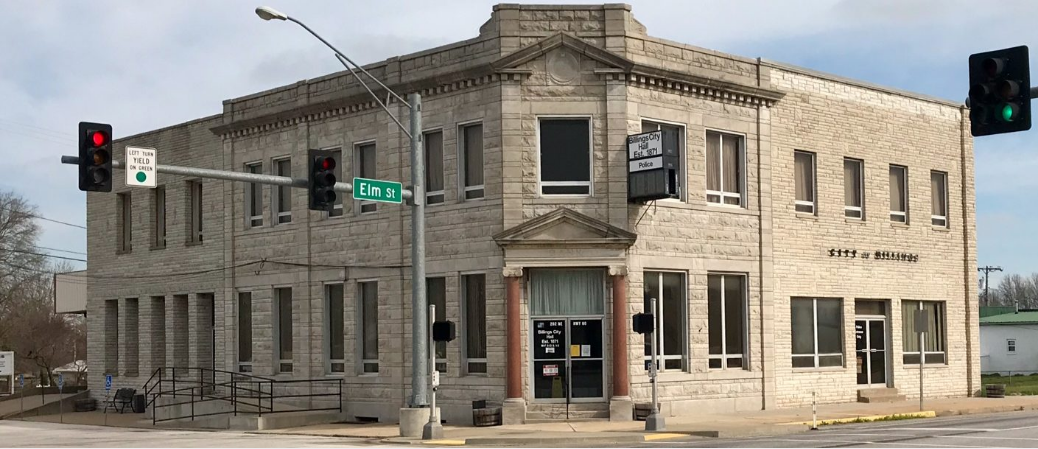Please respond to the question using a single word or phrase:
What is the purpose of the gently sloping ramp?

Accessibility